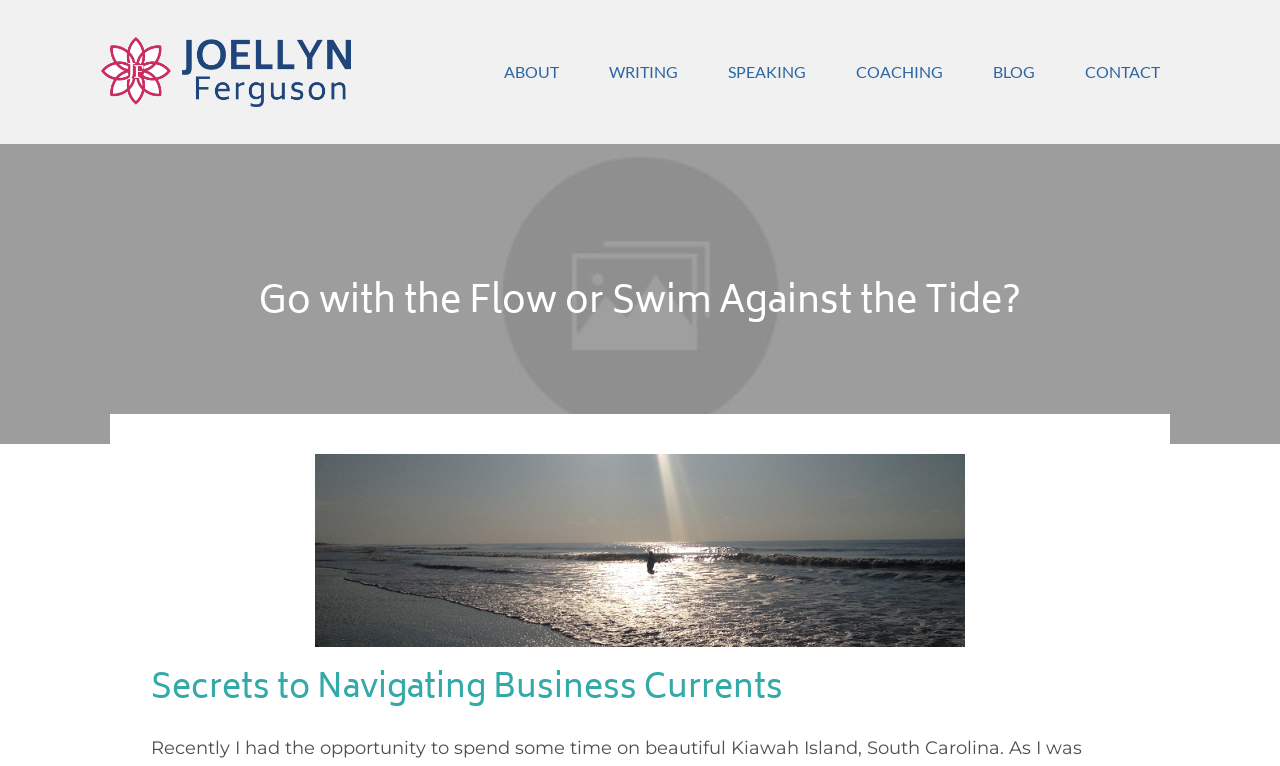Construct a comprehensive description capturing every detail on the webpage.

The webpage appears to be a personal or professional website, with a prominent logo of Joellyn Ferguson at the top left corner. The logo is accompanied by a set of navigation links, including "ABOUT", "WRITING", "SPEAKING", "COACHING", "BLOG", and "CONTACT", which are aligned horizontally across the top of the page.

Below the navigation links, there is a large heading that reads "Go with the Flow or Swim Against the Tide?", which takes up a significant portion of the page. This heading is centered and appears to be the main title of the webpage.

To the right of the main heading, there is a large image that takes up about half of the page. The image appears to be a scenic photo of a beach, possibly Kiawah Island, and is related to a business retreat.

At the bottom of the page, there is another heading that reads "Secrets to Navigating Business Currents". This heading is smaller than the main title and is positioned near the bottom of the page.

Overall, the webpage has a clean and simple design, with a focus on the main title and the image. The navigation links are easily accessible at the top of the page, and the headings provide a clear structure to the content.